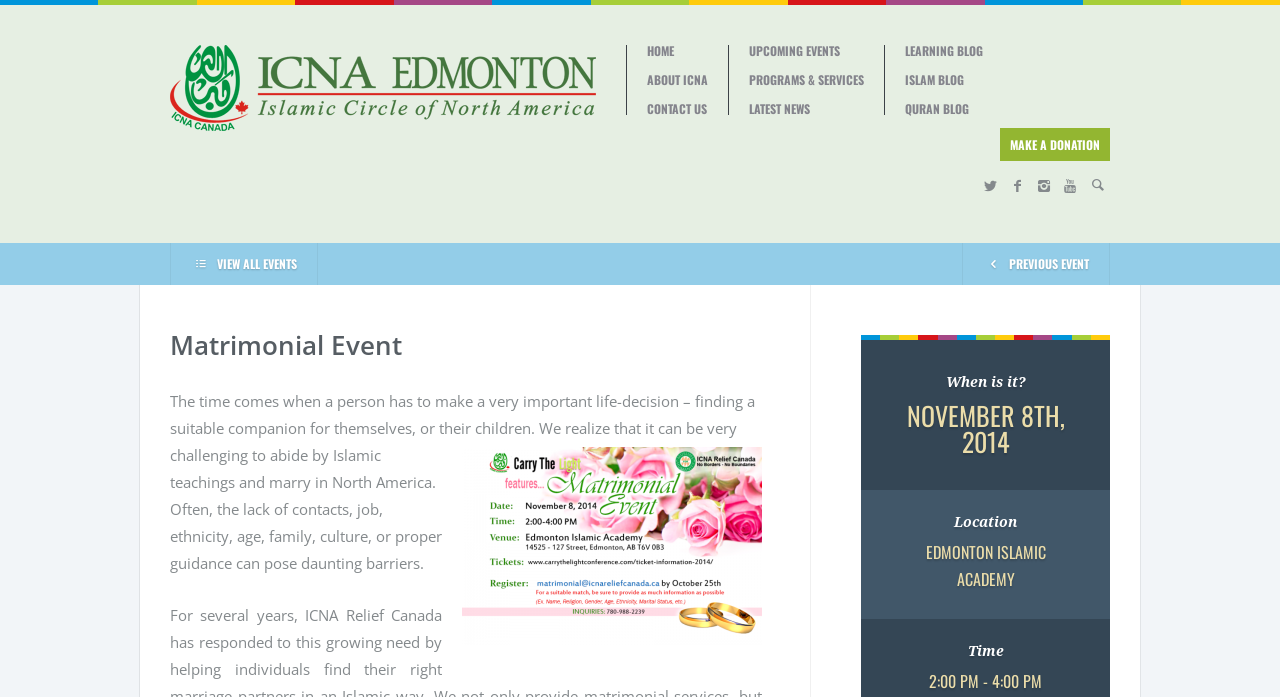Answer the question using only a single word or phrase: 
When is the Matrimonial Event taking place?

November 8th, 2014